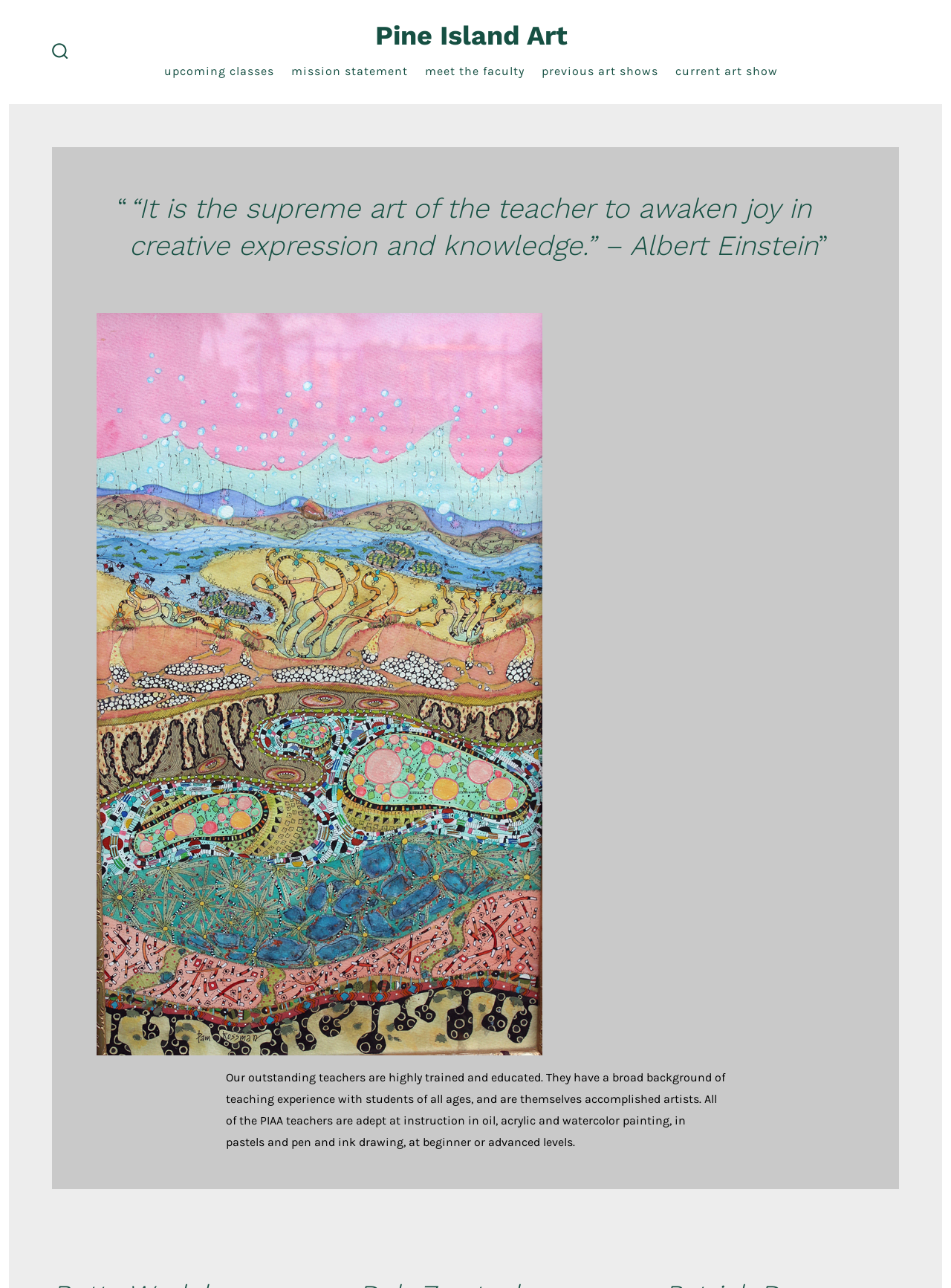Identify the bounding box for the UI element described as: "Search Toggle". The coordinates should be four float numbers between 0 and 1, i.e., [left, top, right, bottom].

[0.045, 0.026, 0.081, 0.054]